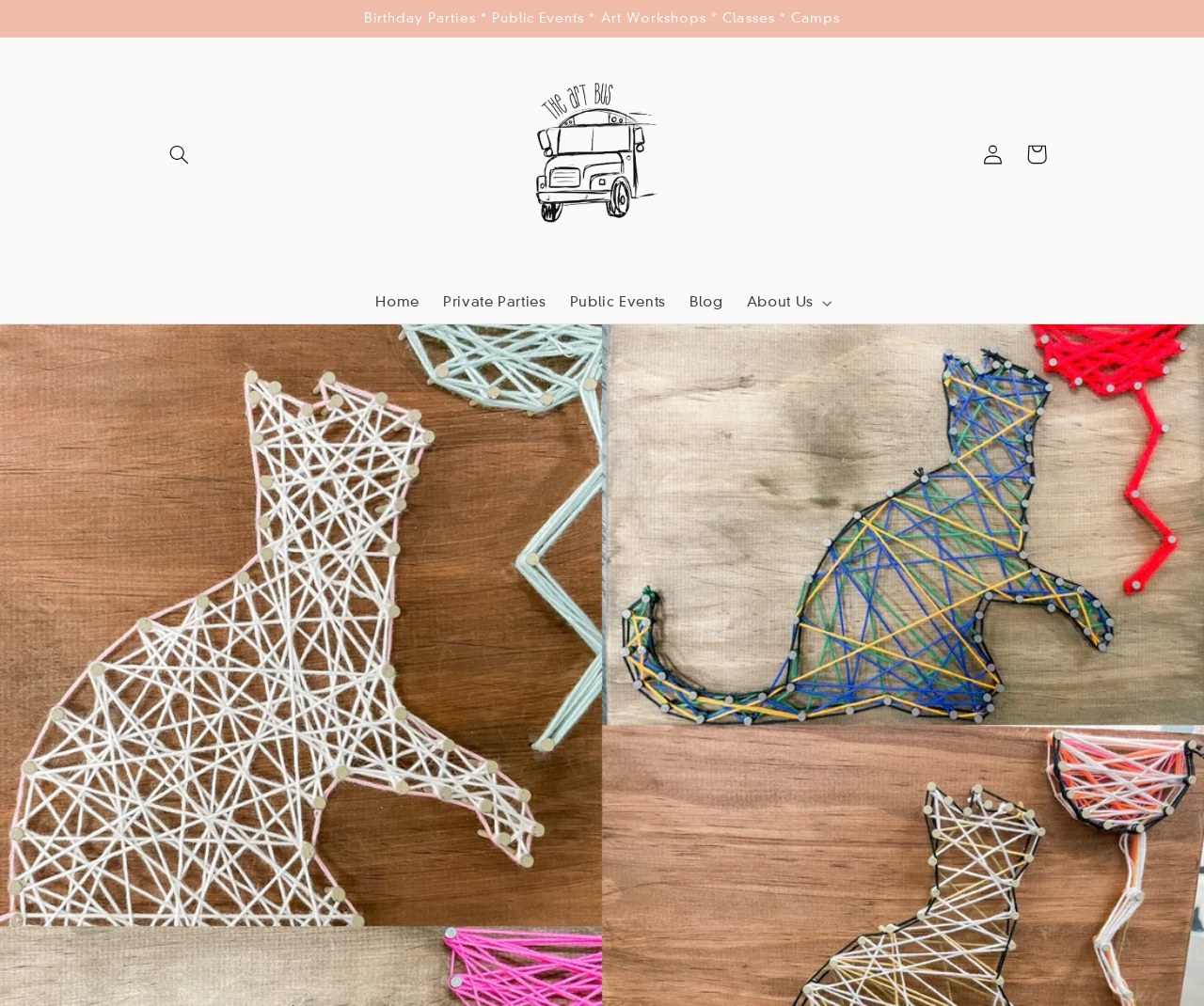Please determine the bounding box coordinates of the element to click in order to execute the following instruction: "Check the Google reviews". The coordinates should be four float numbers between 0 and 1, specified as [left, top, right, bottom].

None